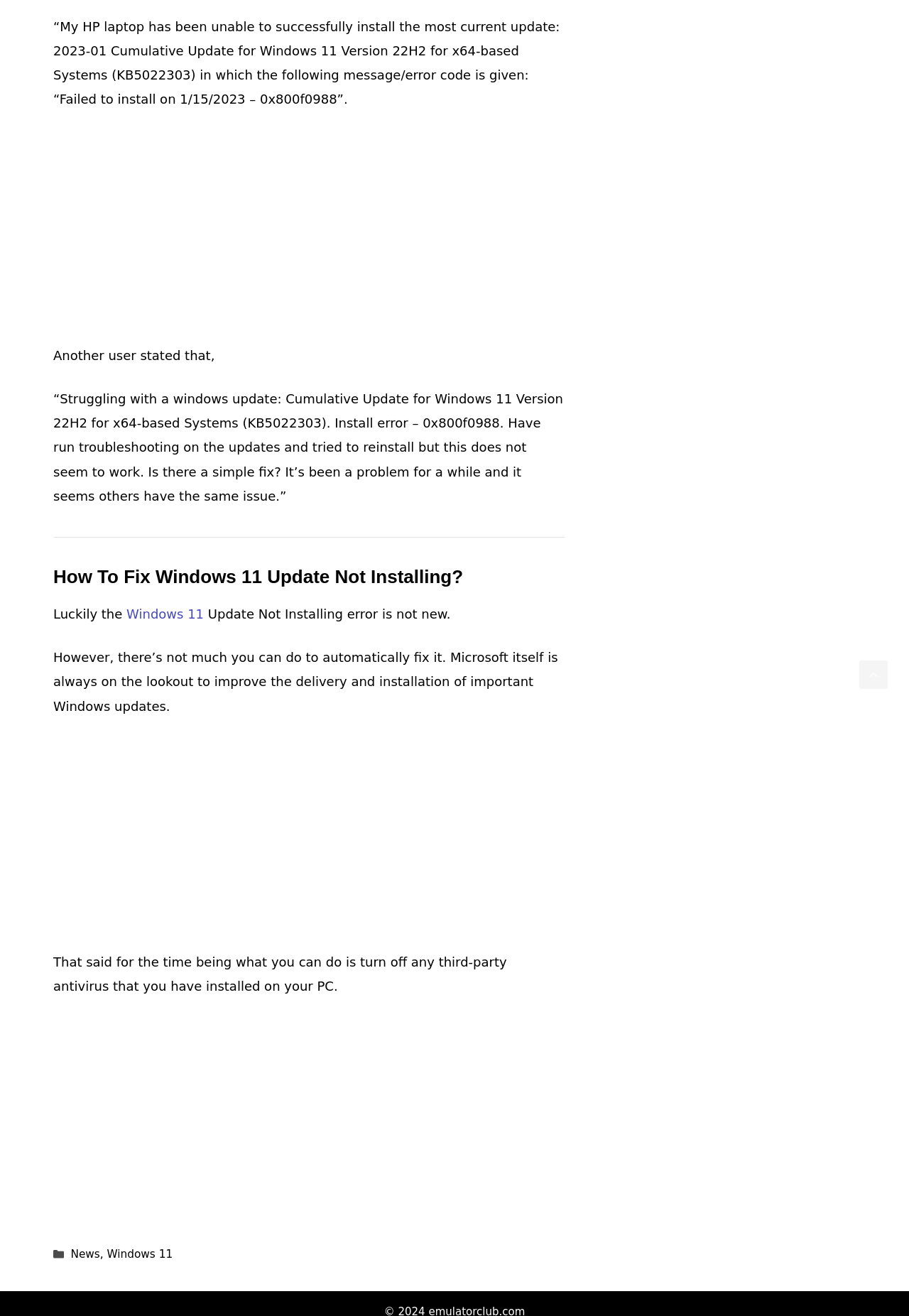What is the error code mentioned in the Windows 11 update issue?
Please use the image to deliver a detailed and complete answer.

The error code is mentioned in the text as 'Failed to install on 1/15/2023 – 0x800f0988' and also in another user's statement as 'Install error – 0x800f0988'.